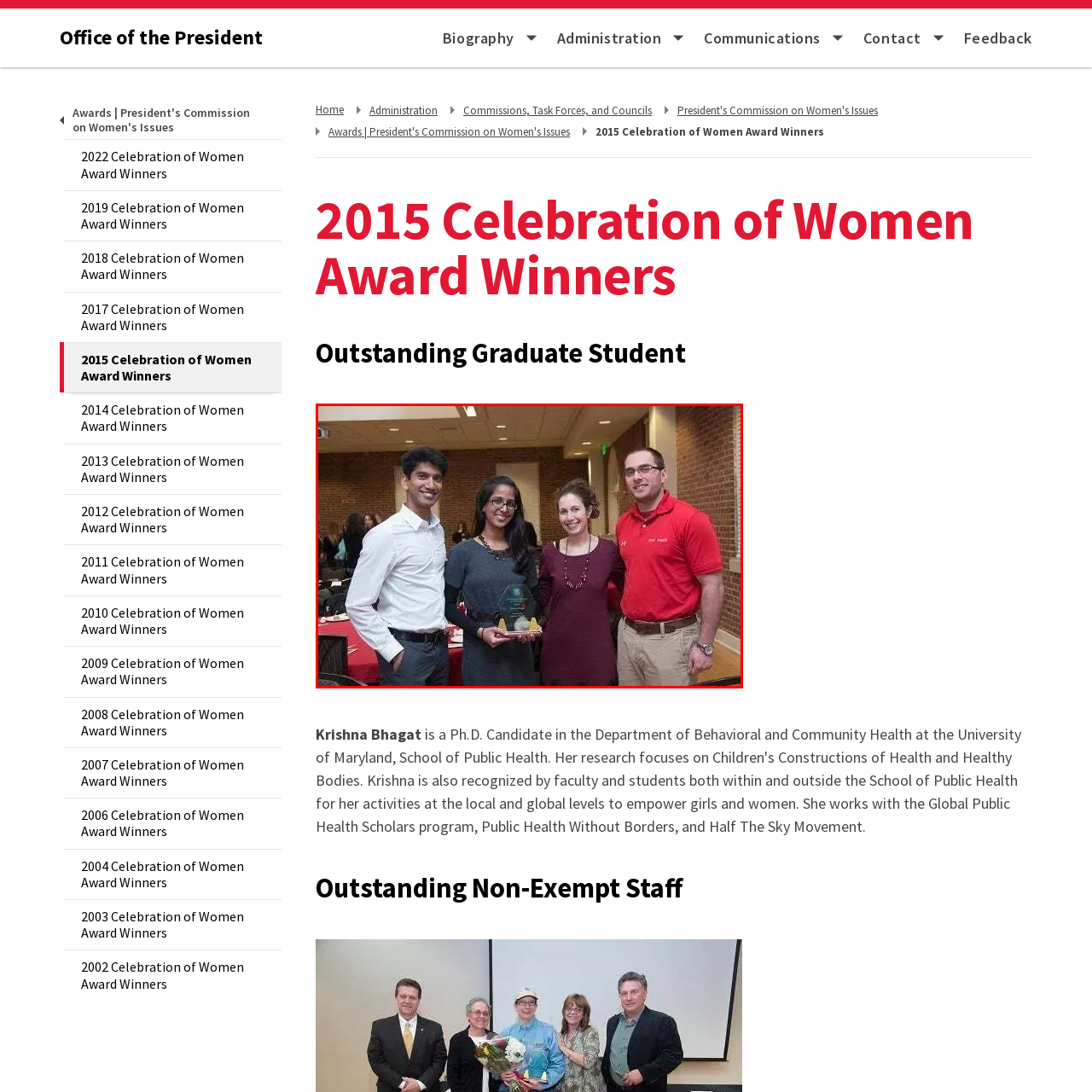Compose a thorough description of the image encased in the red perimeter.

The image features four individuals proudly standing together at a celebratory event, likely centered around achievements or awards. In the center, a young woman is holding a clear glass trophy, symbolizing recognition for her accomplishments. To her left stands a man in a white dress shirt, beaming with pride. On her right, another woman, dressed in a dark gray dress, appears to be congratulating her, while further to the right, a man in a red shirt and khaki pants smiles at the camera. The background hints at a festive atmosphere, with tables set for a gathering, suggesting a community celebration or awards banquet. This moment captures the joy of achievement and camaraderie among peers.